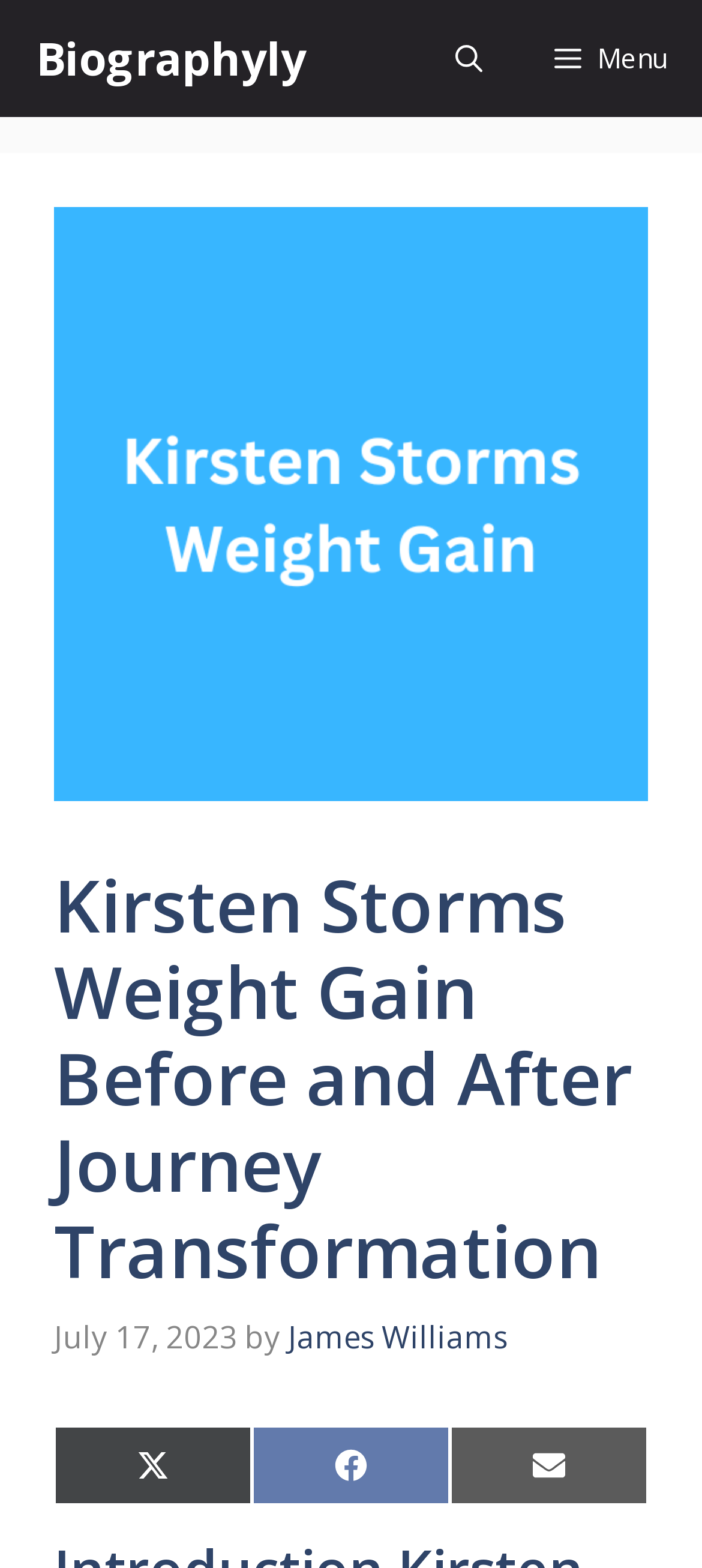Please locate and generate the primary heading on this webpage.

Kirsten Storms Weight Gain Before and After Journey Transformation